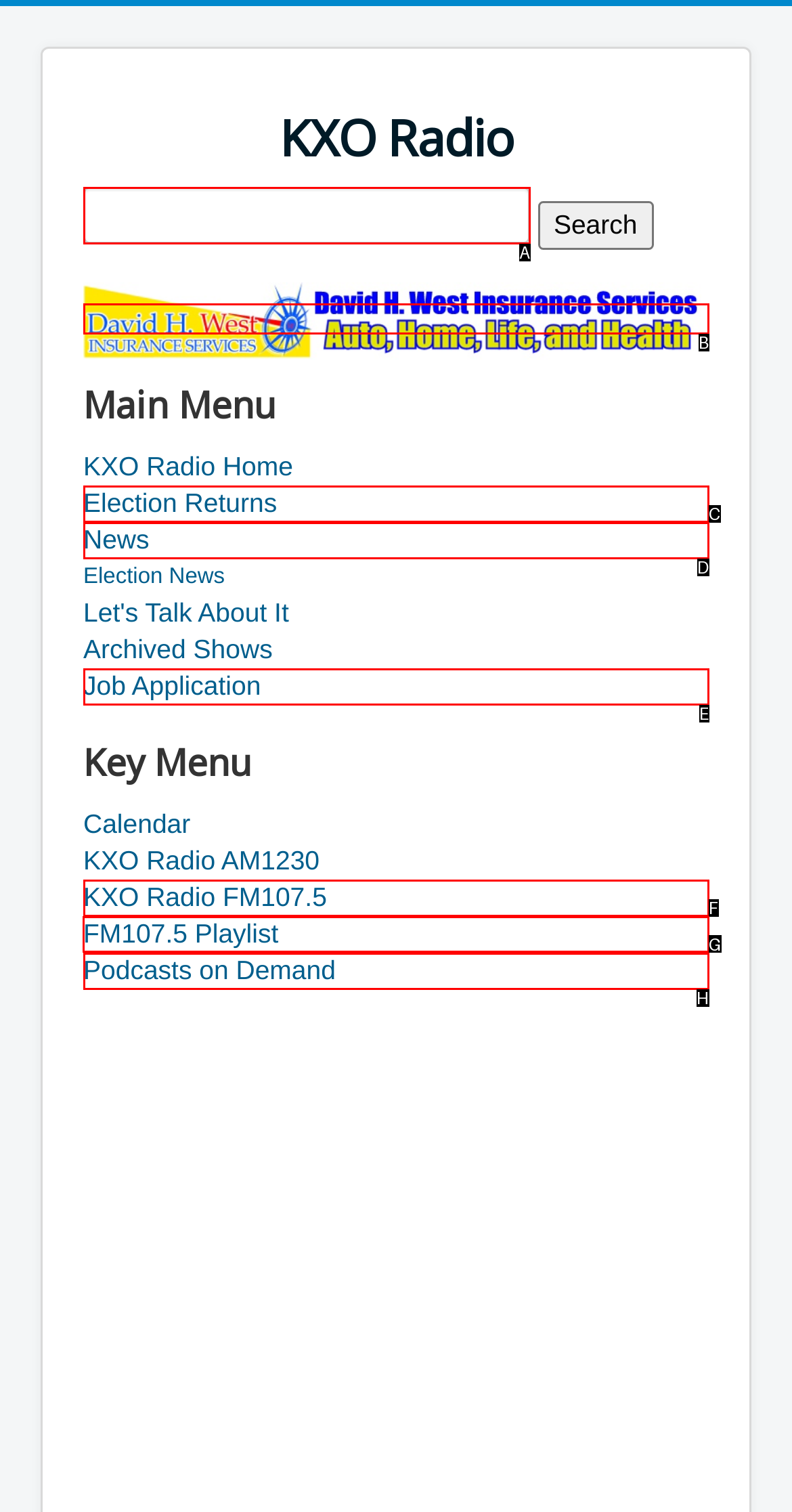Which HTML element should be clicked to perform the following task: View FM107.5 Playlist
Reply with the letter of the appropriate option.

G